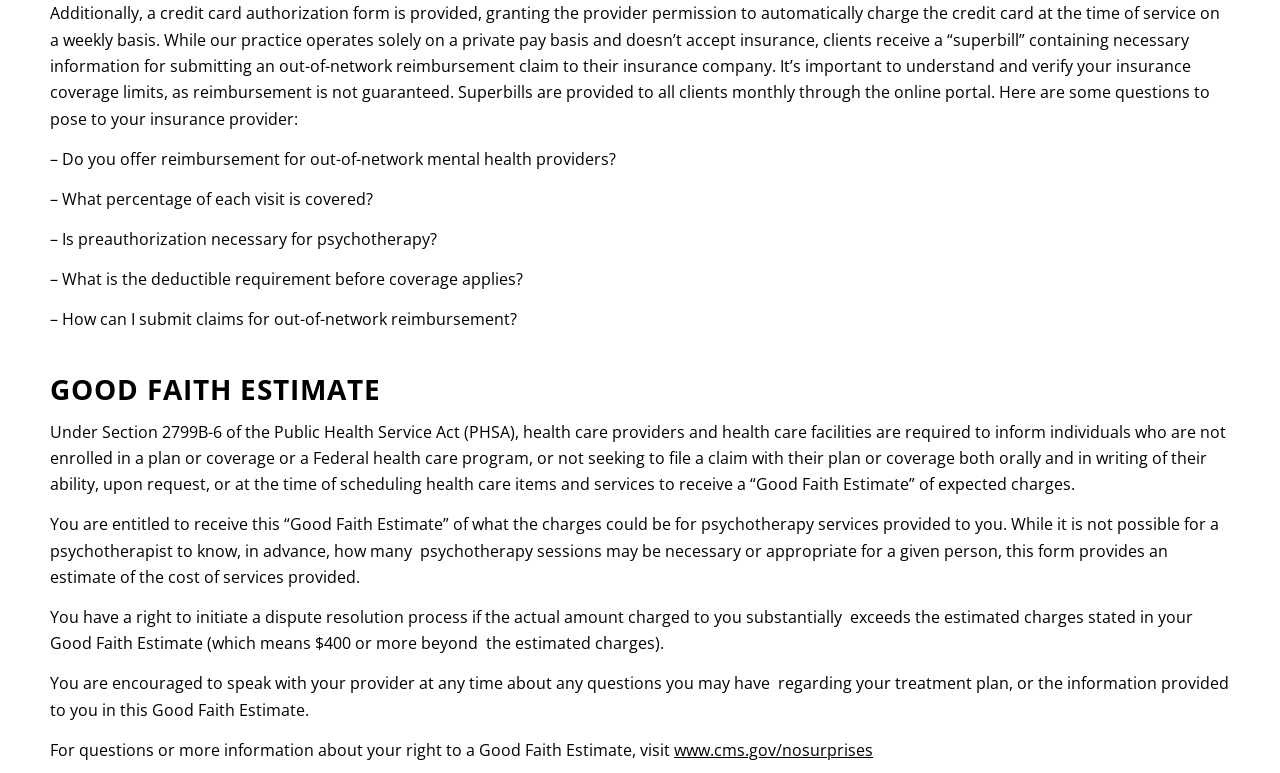Provide a one-word or short-phrase answer to the question:
What happens if the actual amount charged exceeds the estimated charges?

Dispute resolution process